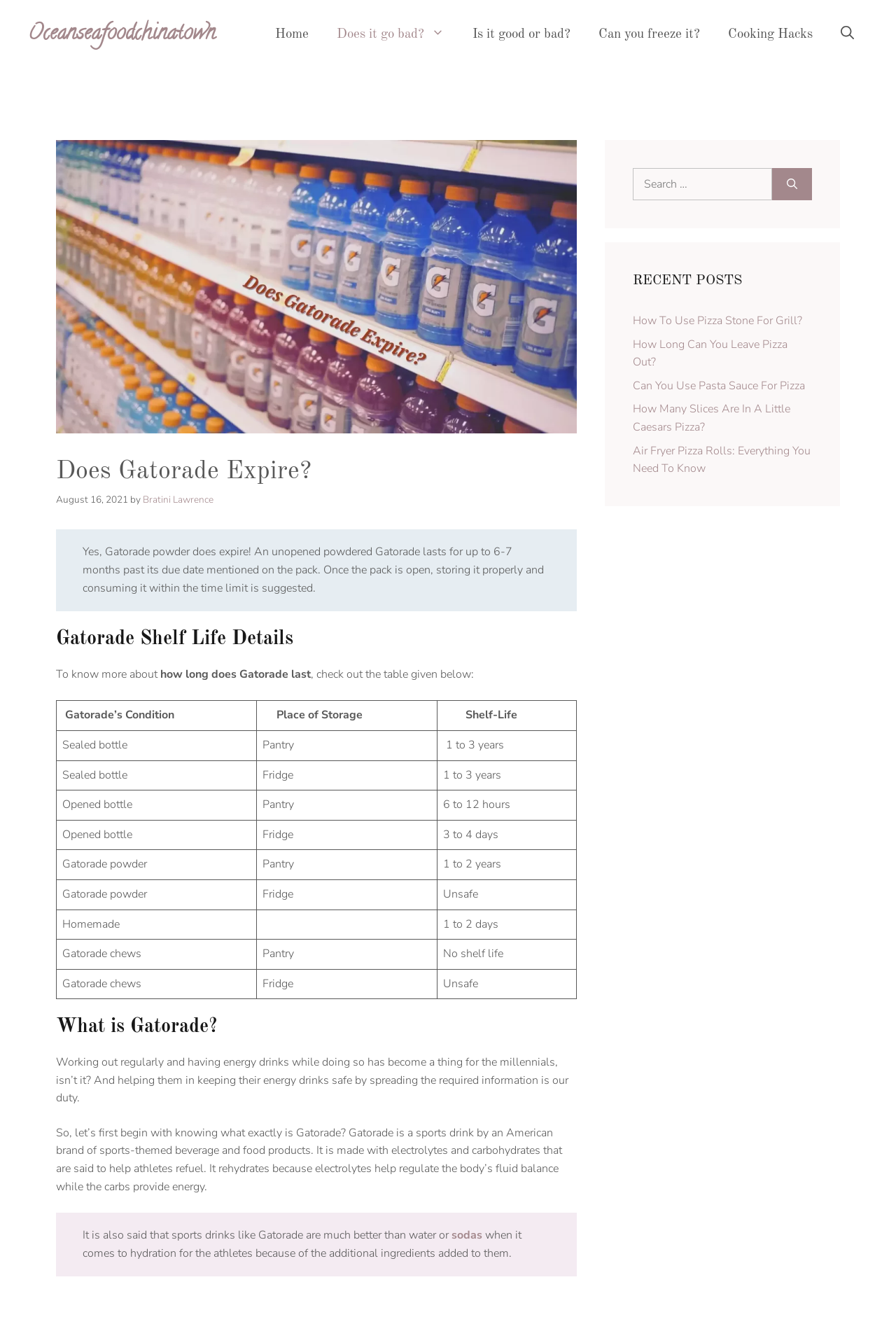Find the bounding box coordinates corresponding to the UI element with the description: "Oceanseafoodchinatown". The coordinates should be formatted as [left, top, right, bottom], with values as floats between 0 and 1.

[0.031, 0.014, 0.241, 0.039]